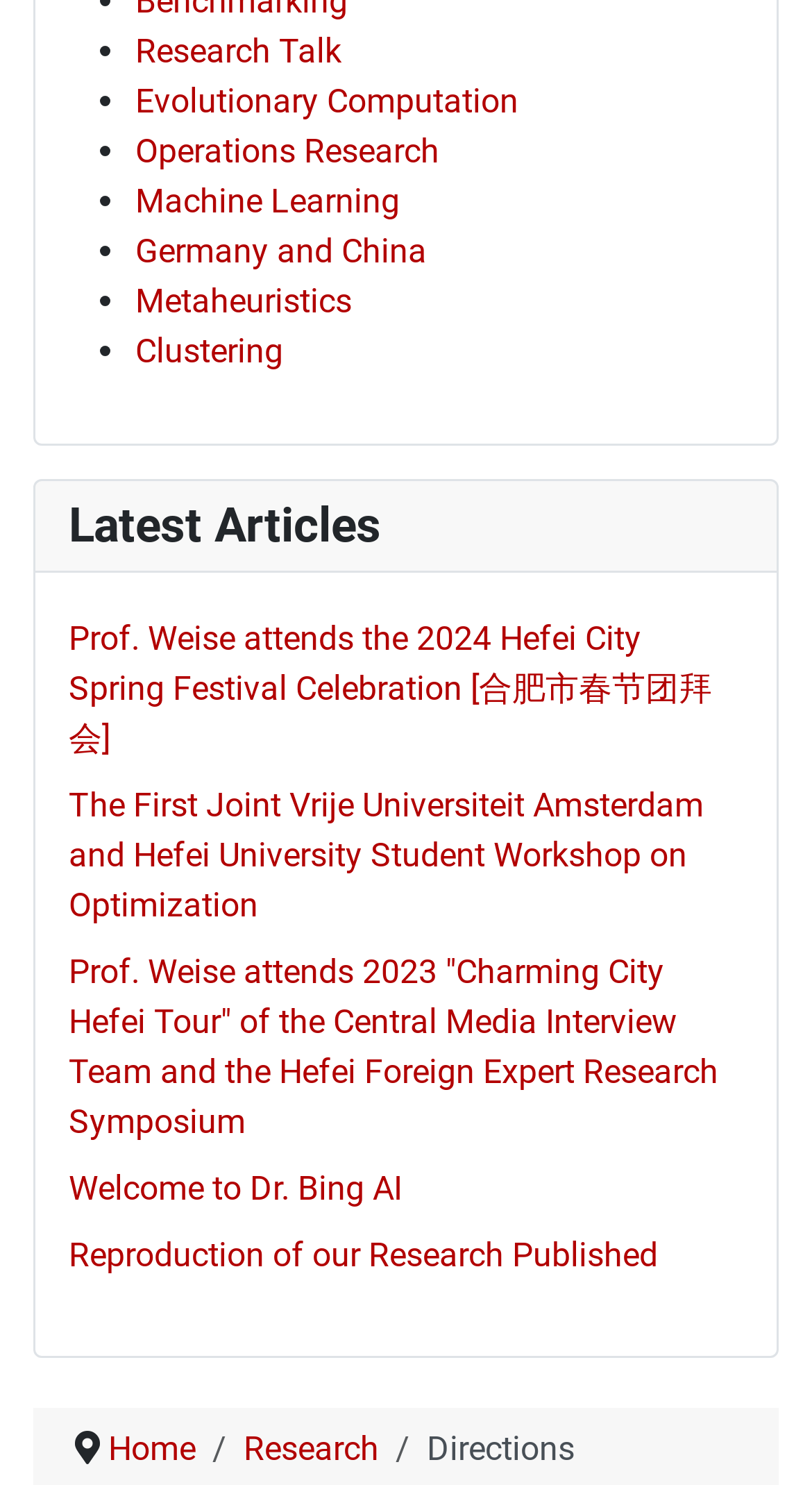What is the first research topic listed?
We need a detailed and meticulous answer to the question.

The first research topic listed is 'Research Talk' which is a link element located at the top of the webpage, indicated by the bounding box coordinates [0.167, 0.02, 0.421, 0.047].